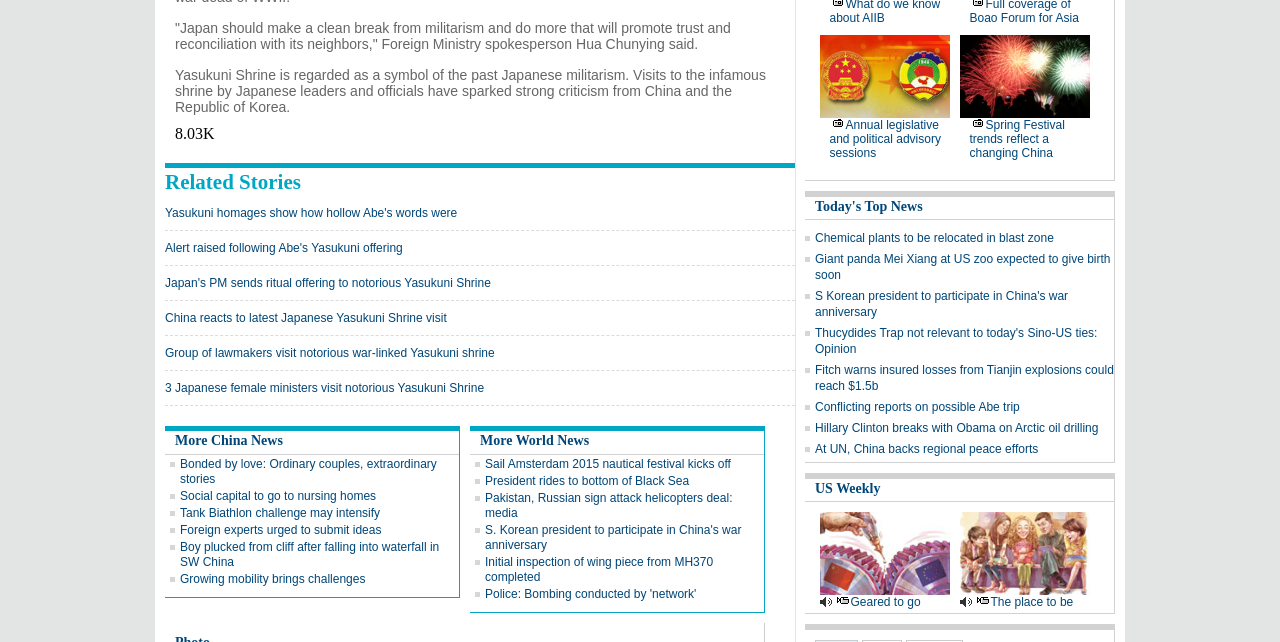Give a one-word or short phrase answer to this question: 
How many images are on the page?

6